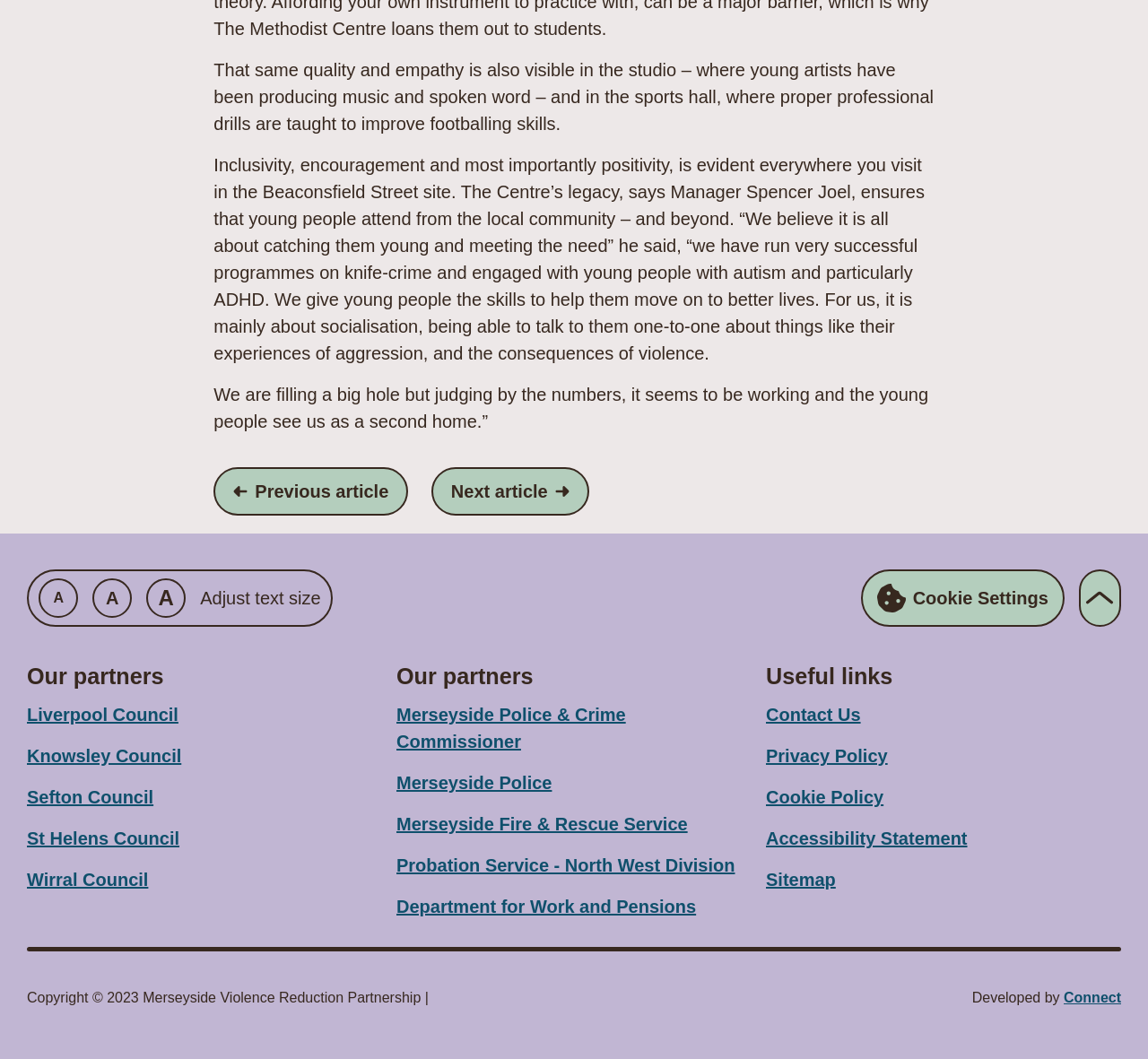Identify the bounding box coordinates for the UI element that matches this description: "Department for Work and Pensions".

[0.345, 0.844, 0.606, 0.869]